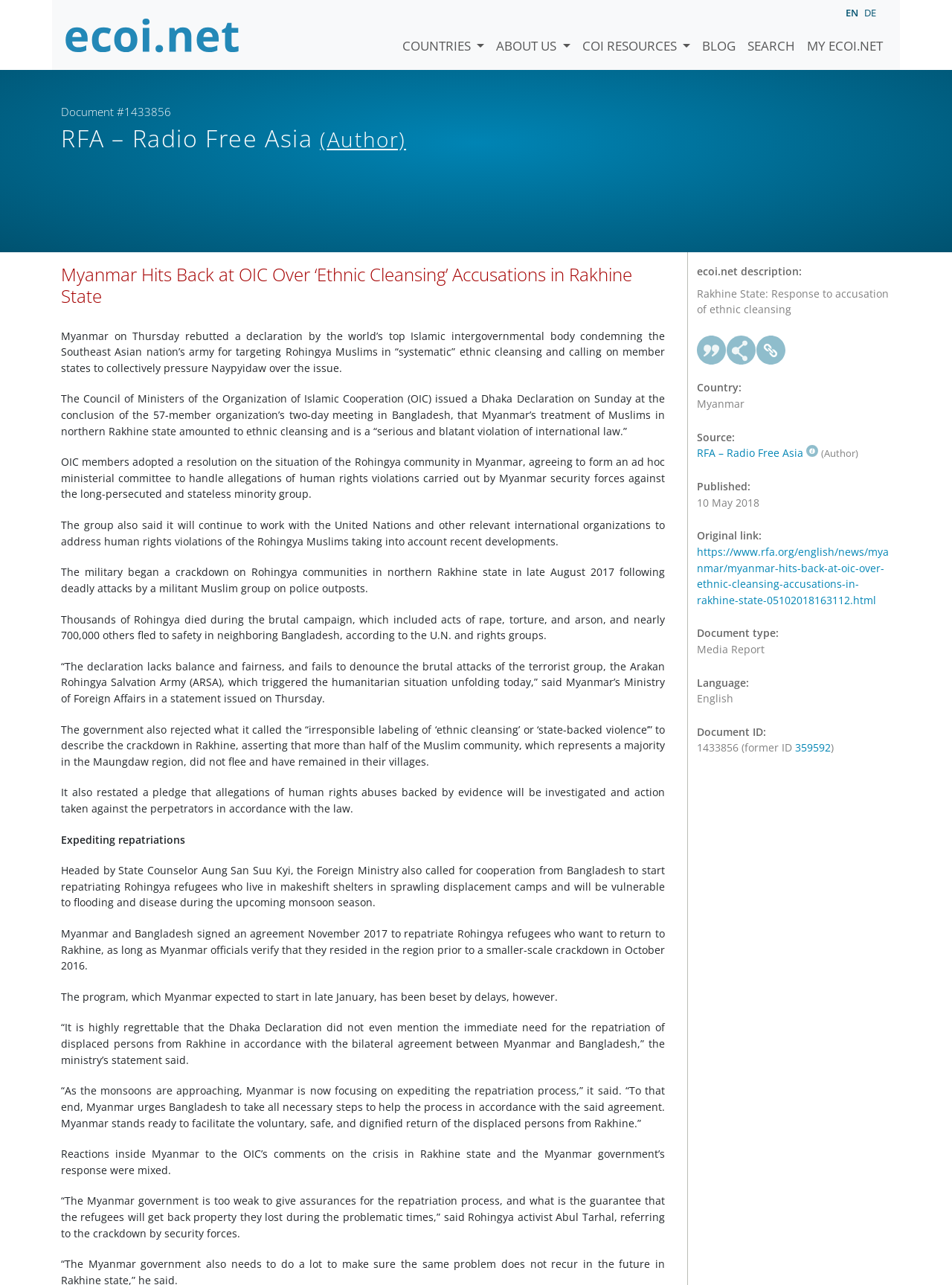Please provide a comprehensive response to the question below by analyzing the image: 
What is the name of the organization that issued a declaration condemning Myanmar's treatment of Rohingya Muslims?

The question is asking about the organization that issued a declaration condemning Myanmar's treatment of Rohingya Muslims. According to the webpage, the Council of Ministers of the Organization of Islamic Cooperation (OIC) issued a Dhaka Declaration on Sunday at the conclusion of the 57-member organization’s two-day meeting in Bangladesh, that Myanmar’s treatment of Muslims in northern Rakhine state amounted to ethnic cleansing and is a “serious and blatant violation of international law.”